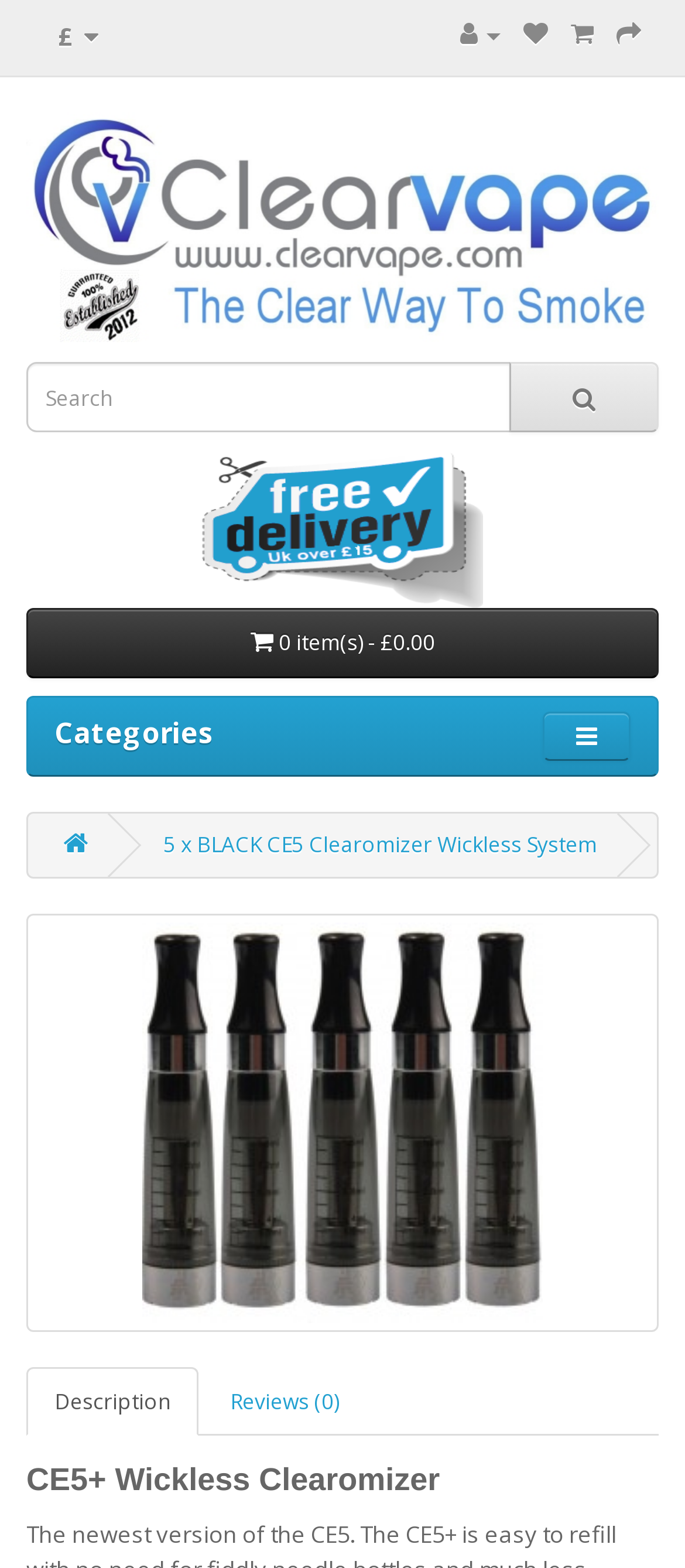What is the price of the item?
Refer to the image and give a detailed response to the question.

I found the price of the item by looking at the button element with the text ' 0 item(s) - £0.00' which indicates the total cost of the items in the cart.